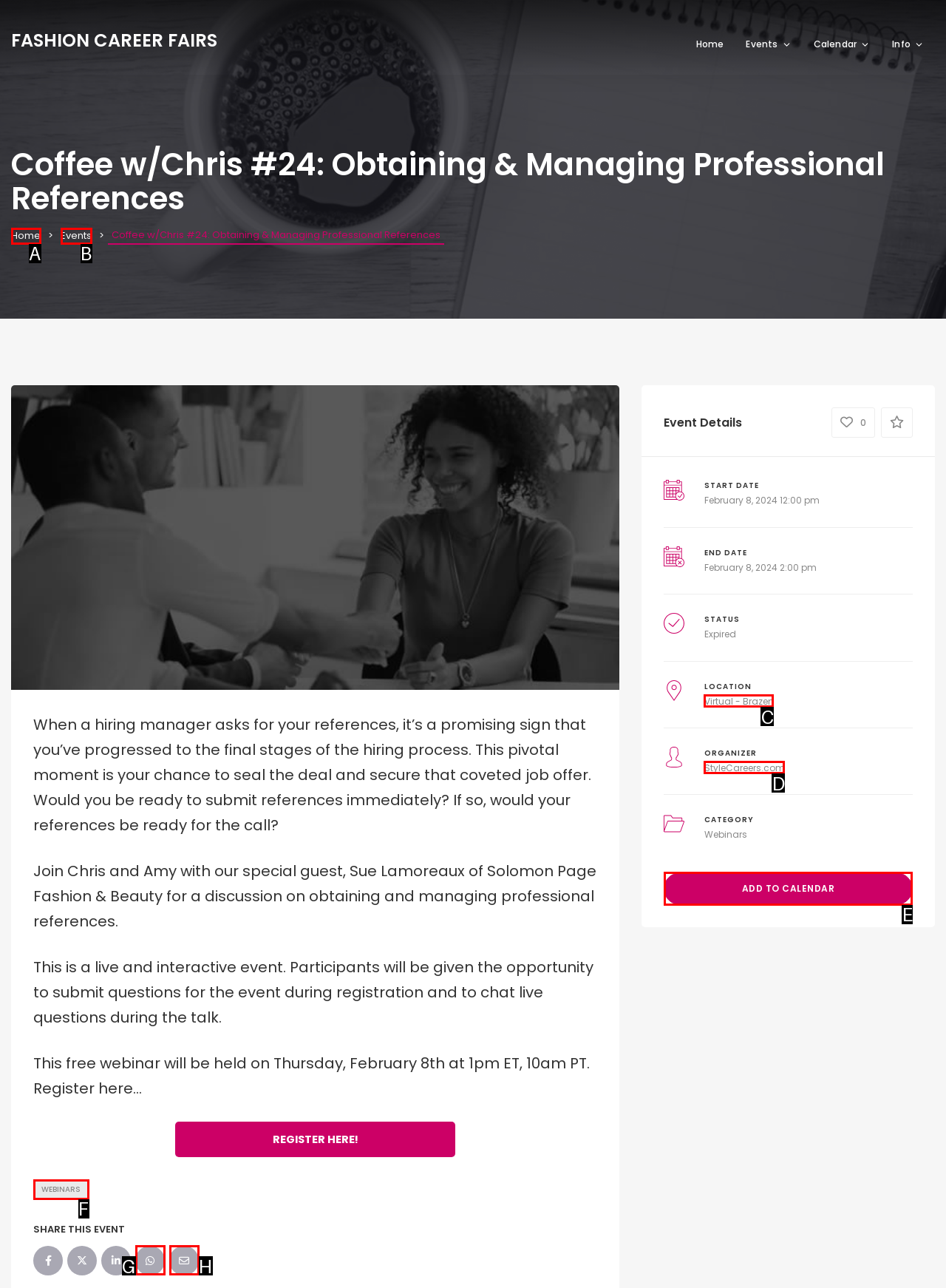Pick the option that best fits the description: Virtual - Brazen. Reply with the letter of the matching option directly.

C